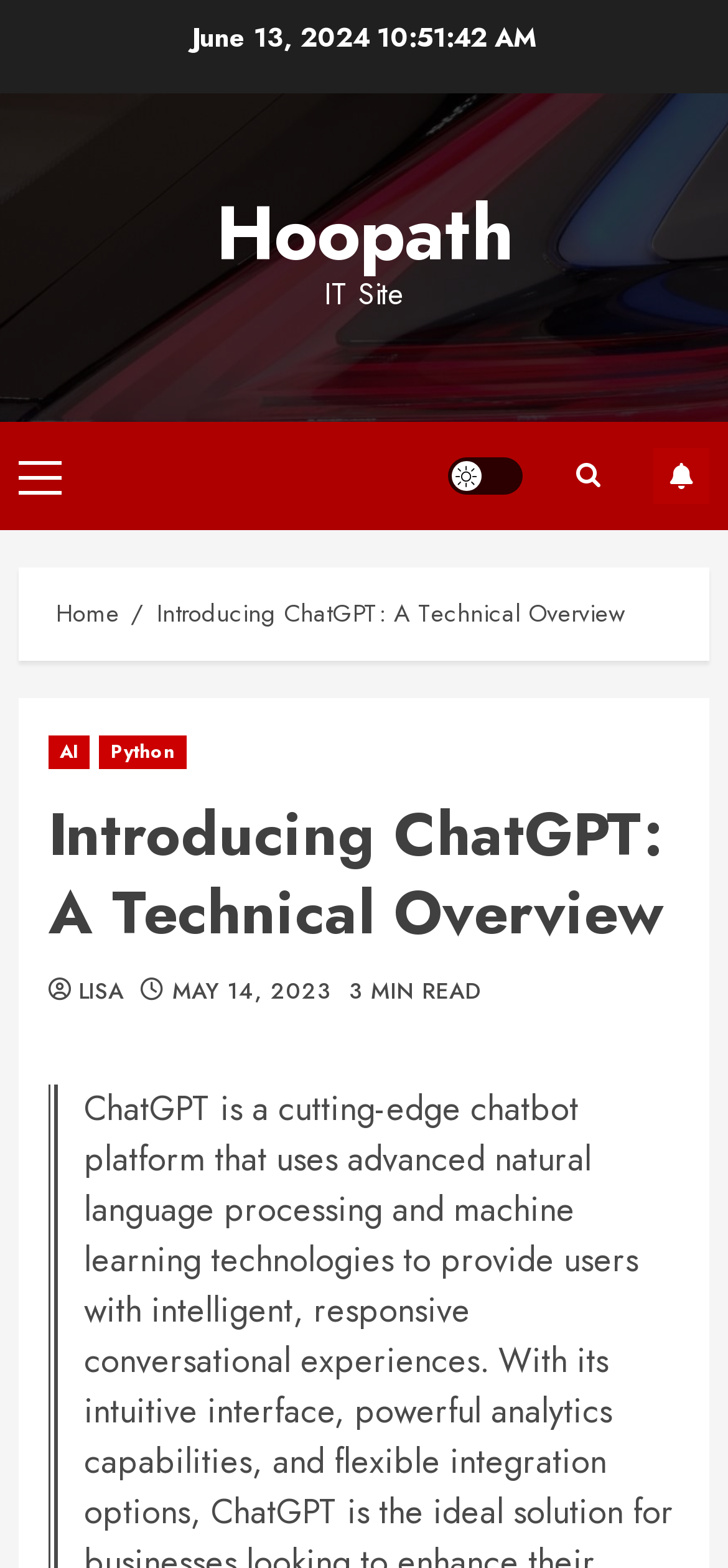Please find the bounding box coordinates for the clickable element needed to perform this instruction: "Subscribe by clicking the 'SUBSCRIBE' button".

[0.897, 0.285, 0.974, 0.321]